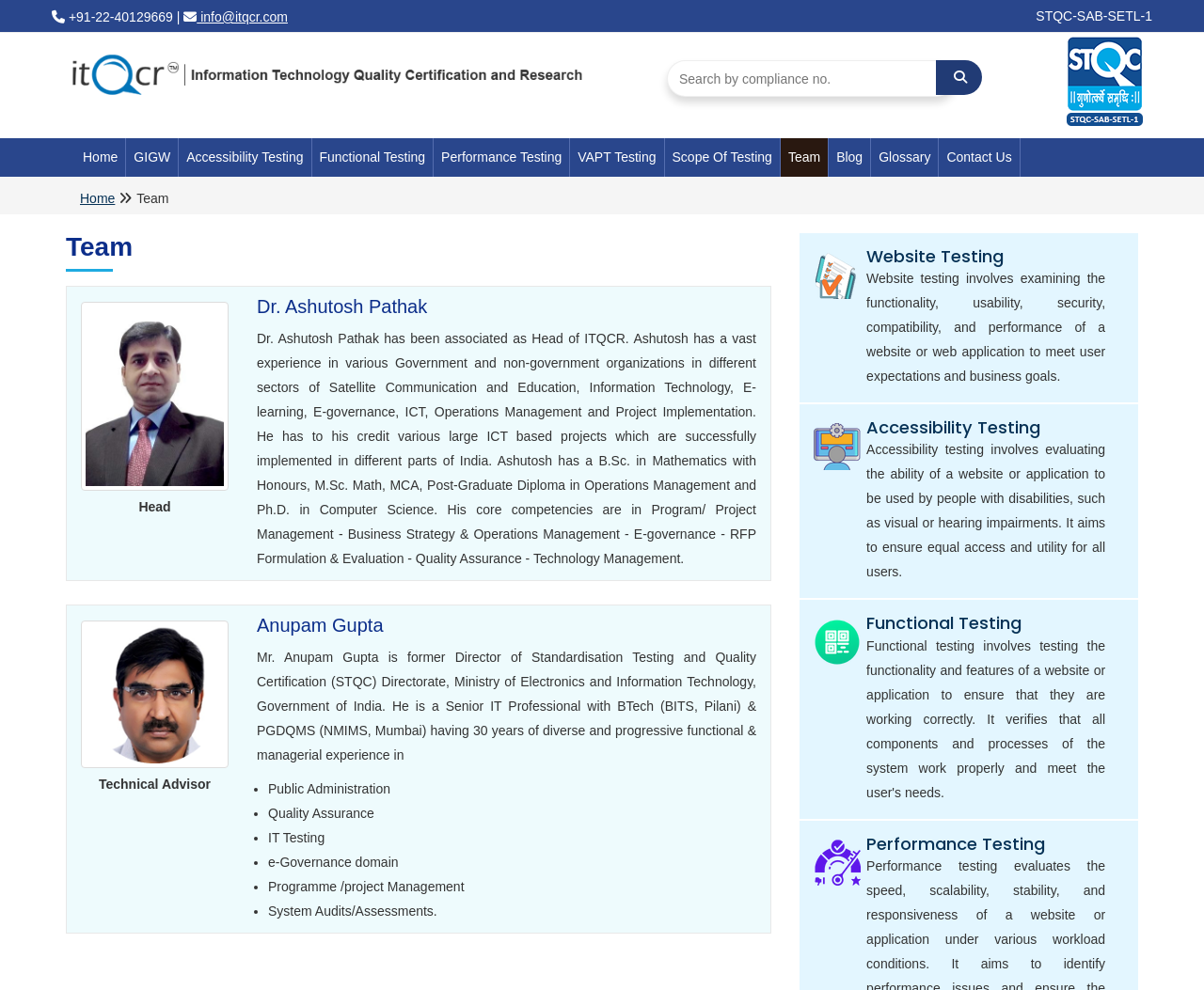Determine the bounding box coordinates for the area you should click to complete the following instruction: "Learn about accessibility testing".

[0.72, 0.42, 0.864, 0.444]